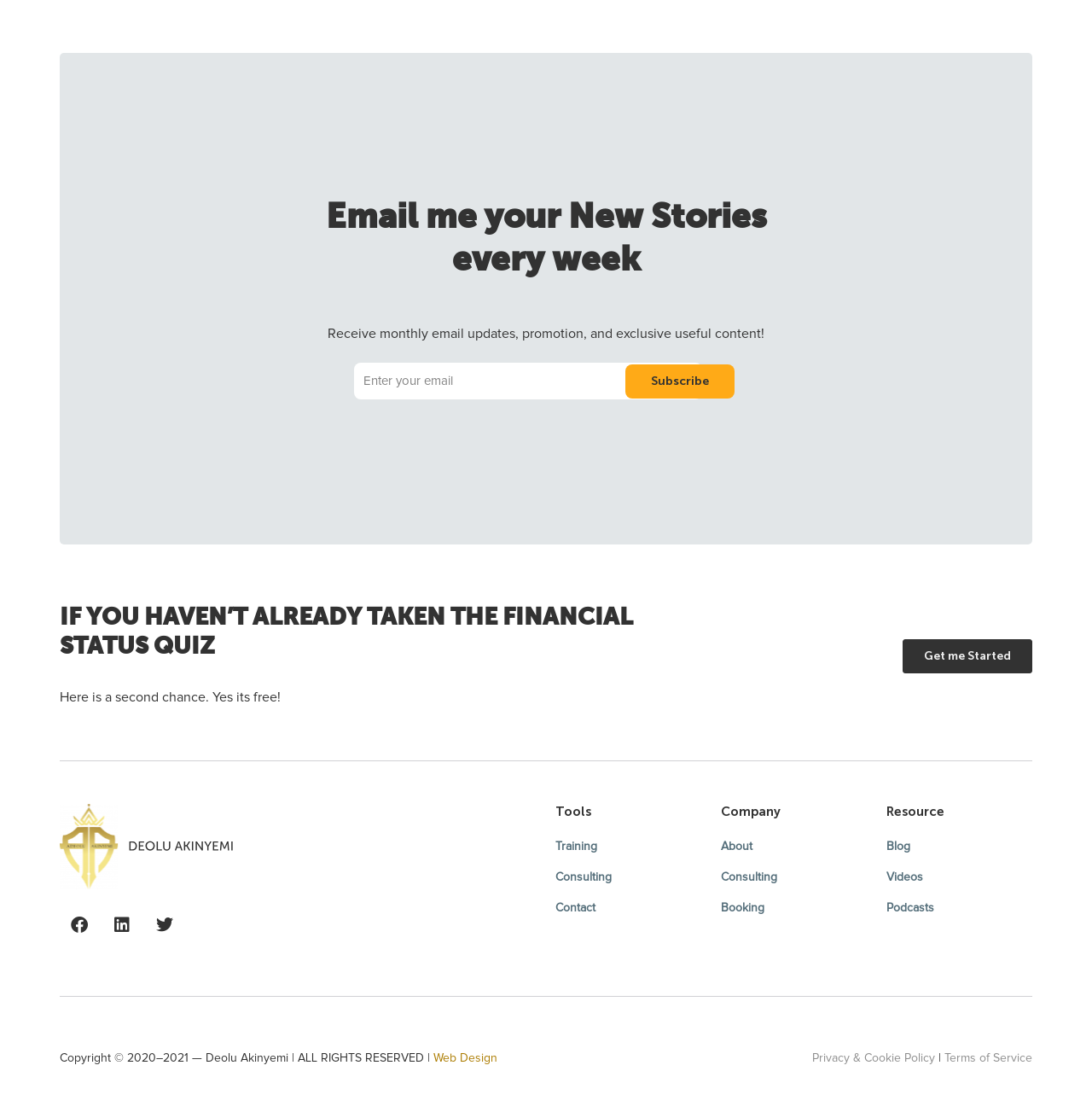Locate the bounding box coordinates of the element I should click to achieve the following instruction: "Contact the company".

[0.509, 0.807, 0.642, 0.827]